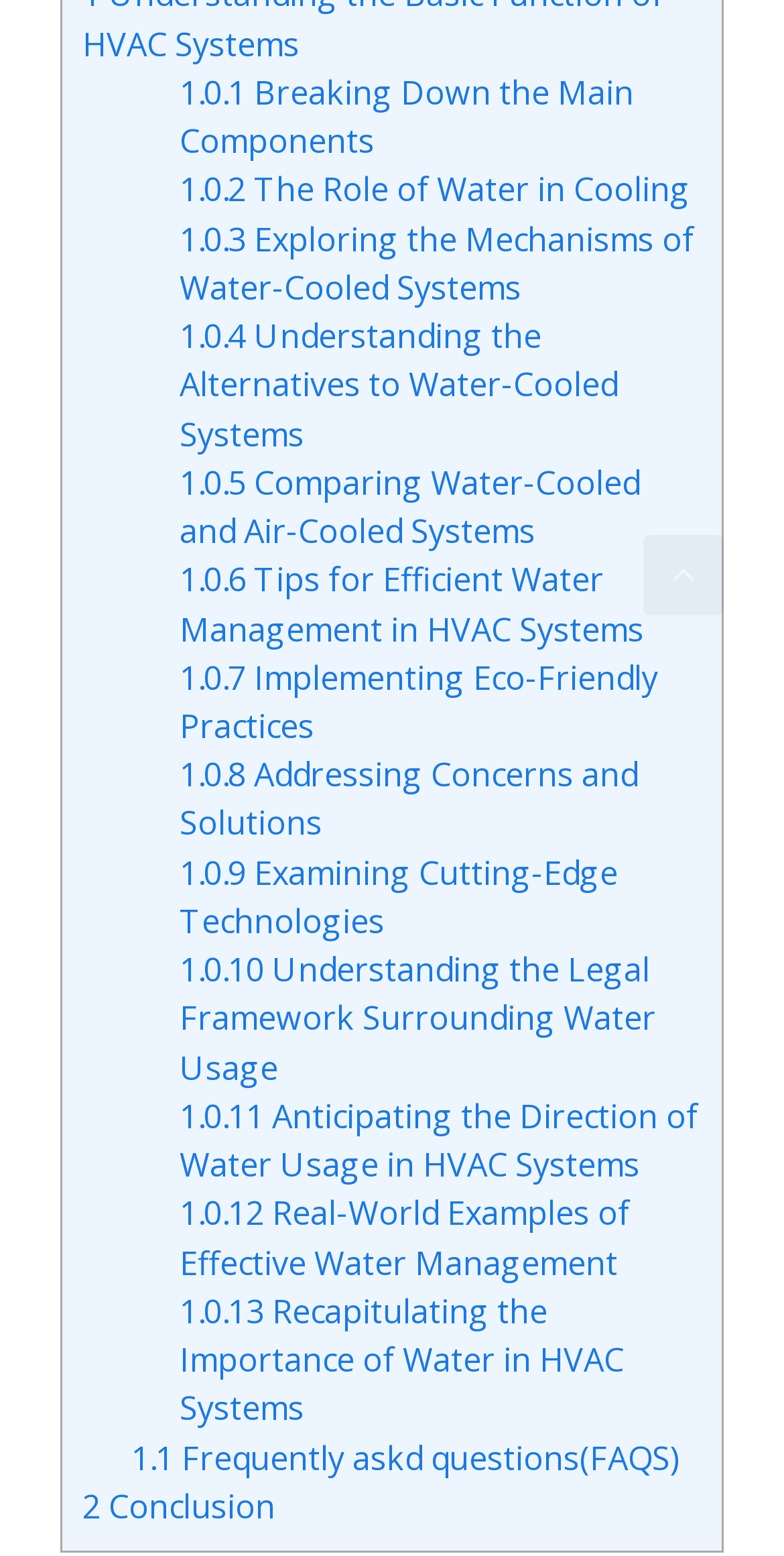Identify the bounding box for the element characterized by the following description: "1.0.9 Examining Cutting-Edge Technologies".

[0.229, 0.546, 0.788, 0.606]